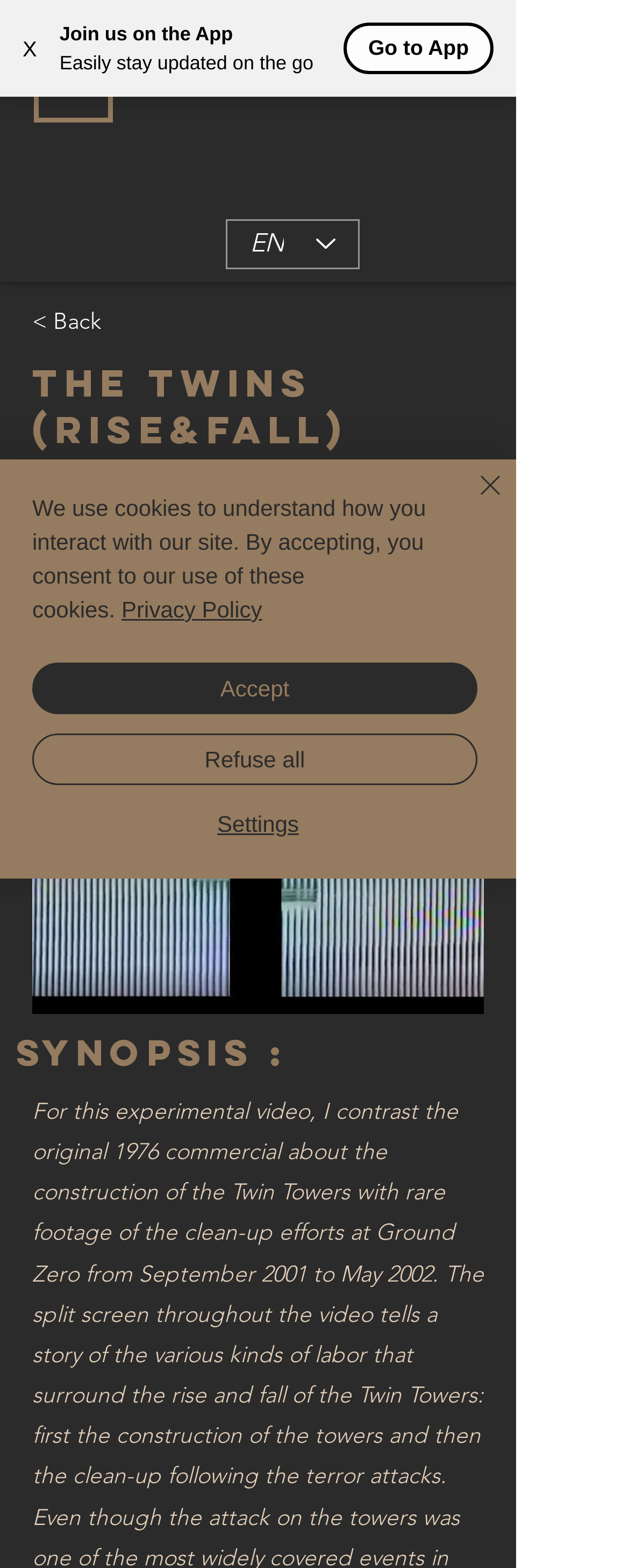Kindly respond to the following question with a single word or a brief phrase: 
Is there a language selector on this webpage?

Yes